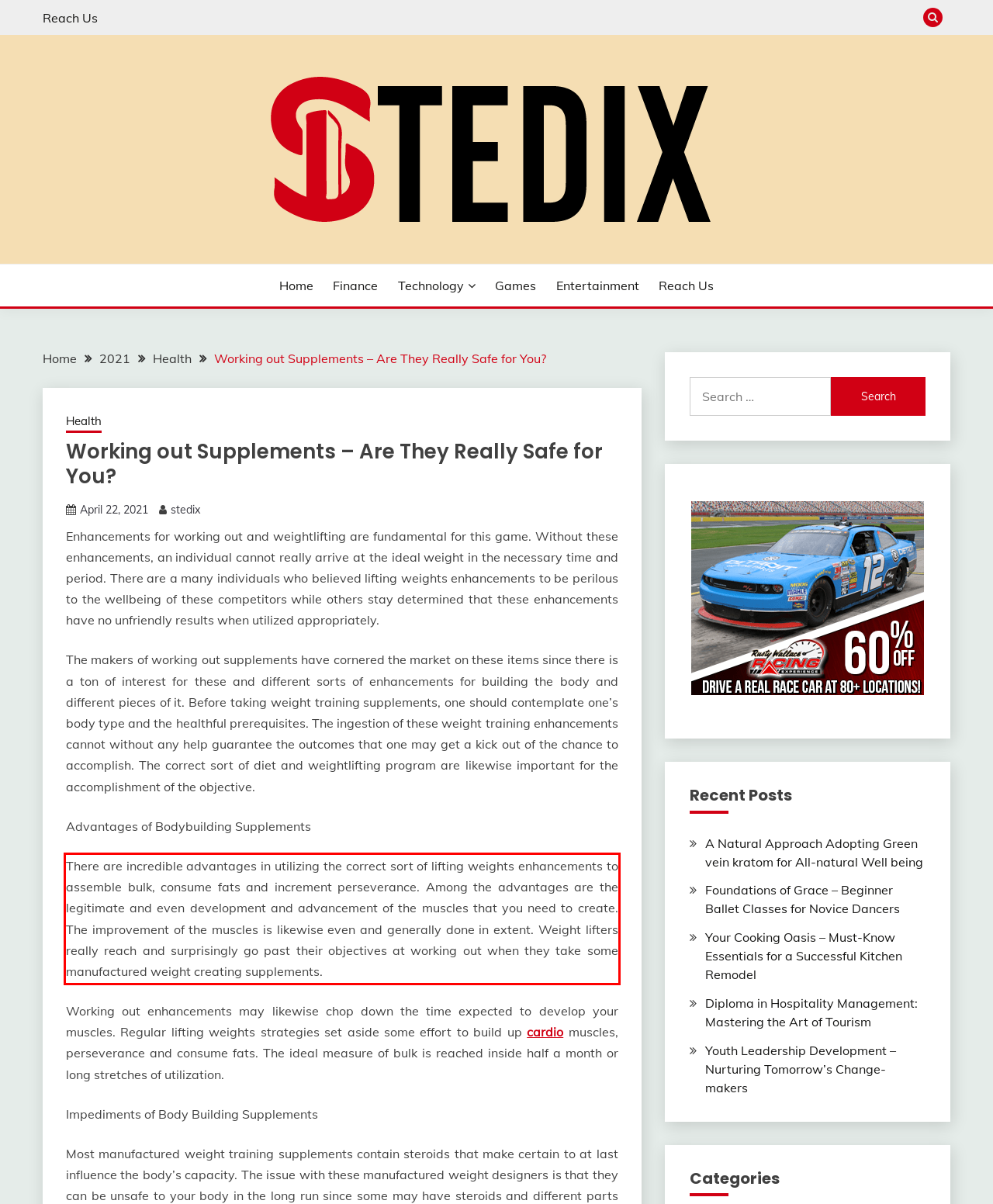Examine the screenshot of the webpage, locate the red bounding box, and generate the text contained within it.

There are incredible advantages in utilizing the correct sort of lifting weights enhancements to assemble bulk, consume fats and increment perseverance. Among the advantages are the legitimate and even development and advancement of the muscles that you need to create. The improvement of the muscles is likewise even and generally done in extent. Weight lifters really reach and surprisingly go past their objectives at working out when they take some manufactured weight creating supplements.